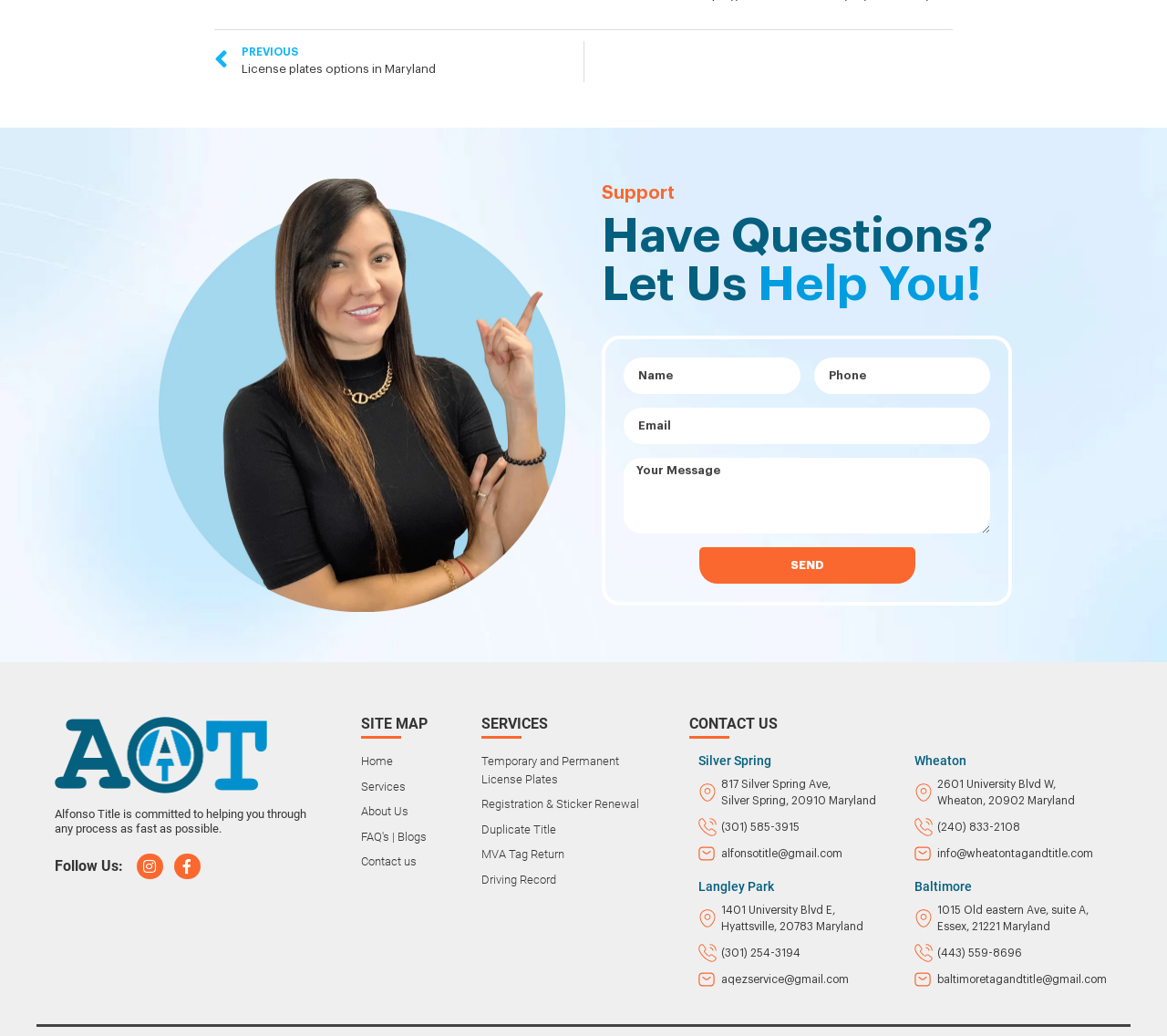Pinpoint the bounding box coordinates of the clickable area needed to execute the instruction: "Click on the 'Employee Engagement in UK' link". The coordinates should be specified as four float numbers between 0 and 1, i.e., [left, top, right, bottom].

None